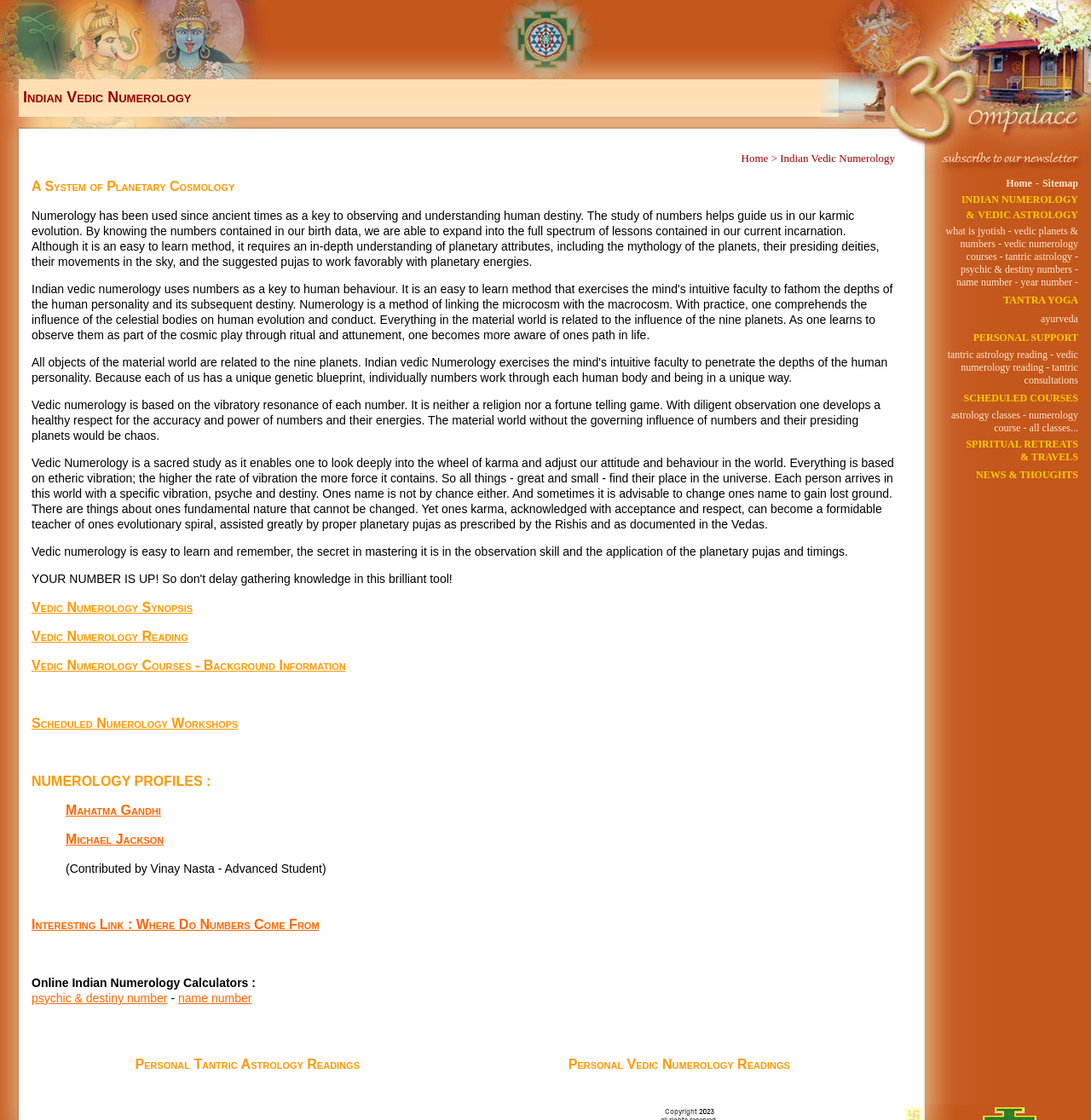Answer the question below using just one word or a short phrase: 
What is the significance of name in Vedic Numerology?

Name is not by chance